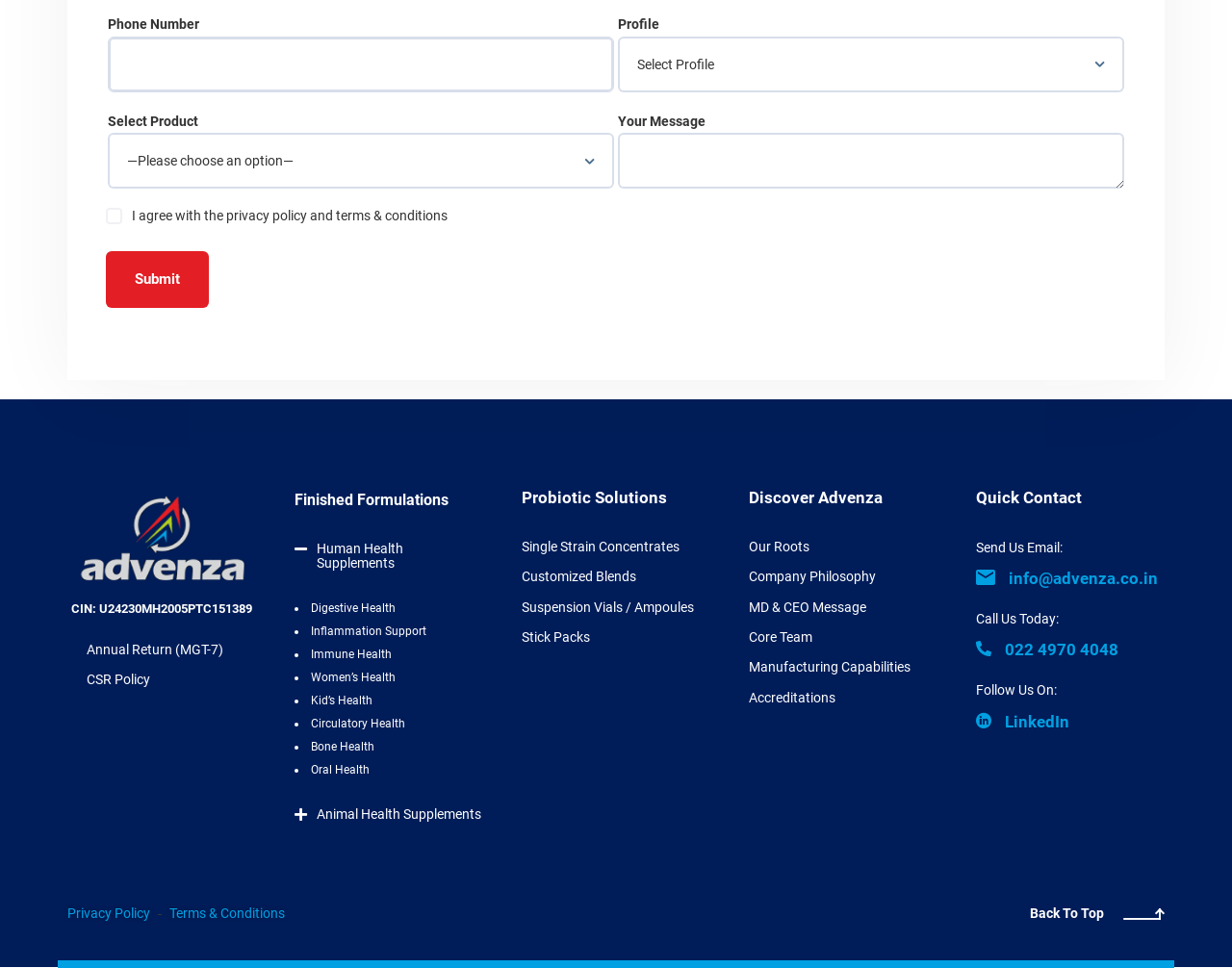Please give a one-word or short phrase response to the following question: 
What is the email address to send an email for quick contact?

info@advenza.co.in